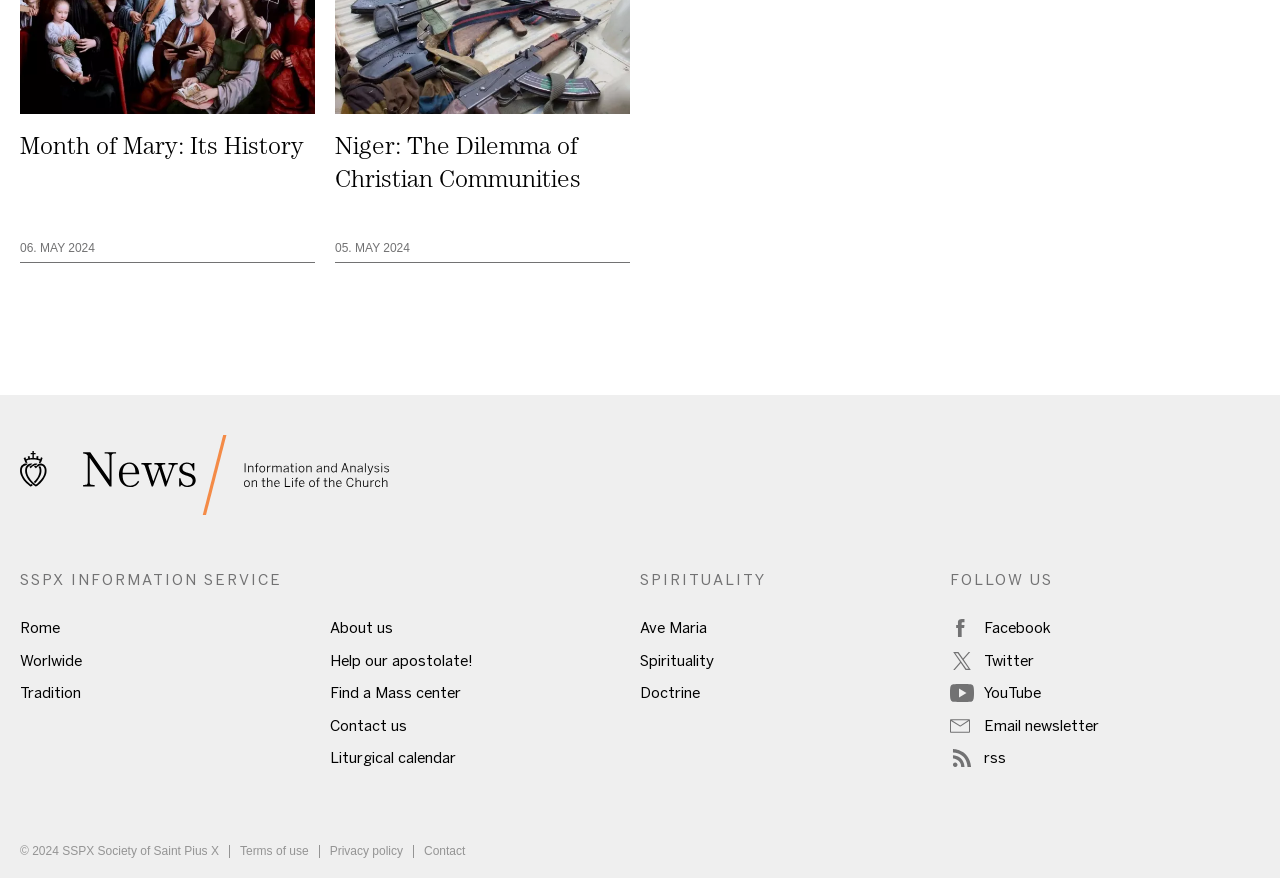Locate the bounding box of the UI element defined by this description: "Find a Mass center". The coordinates should be given as four float numbers between 0 and 1, formatted as [left, top, right, bottom].

[0.258, 0.778, 0.36, 0.799]